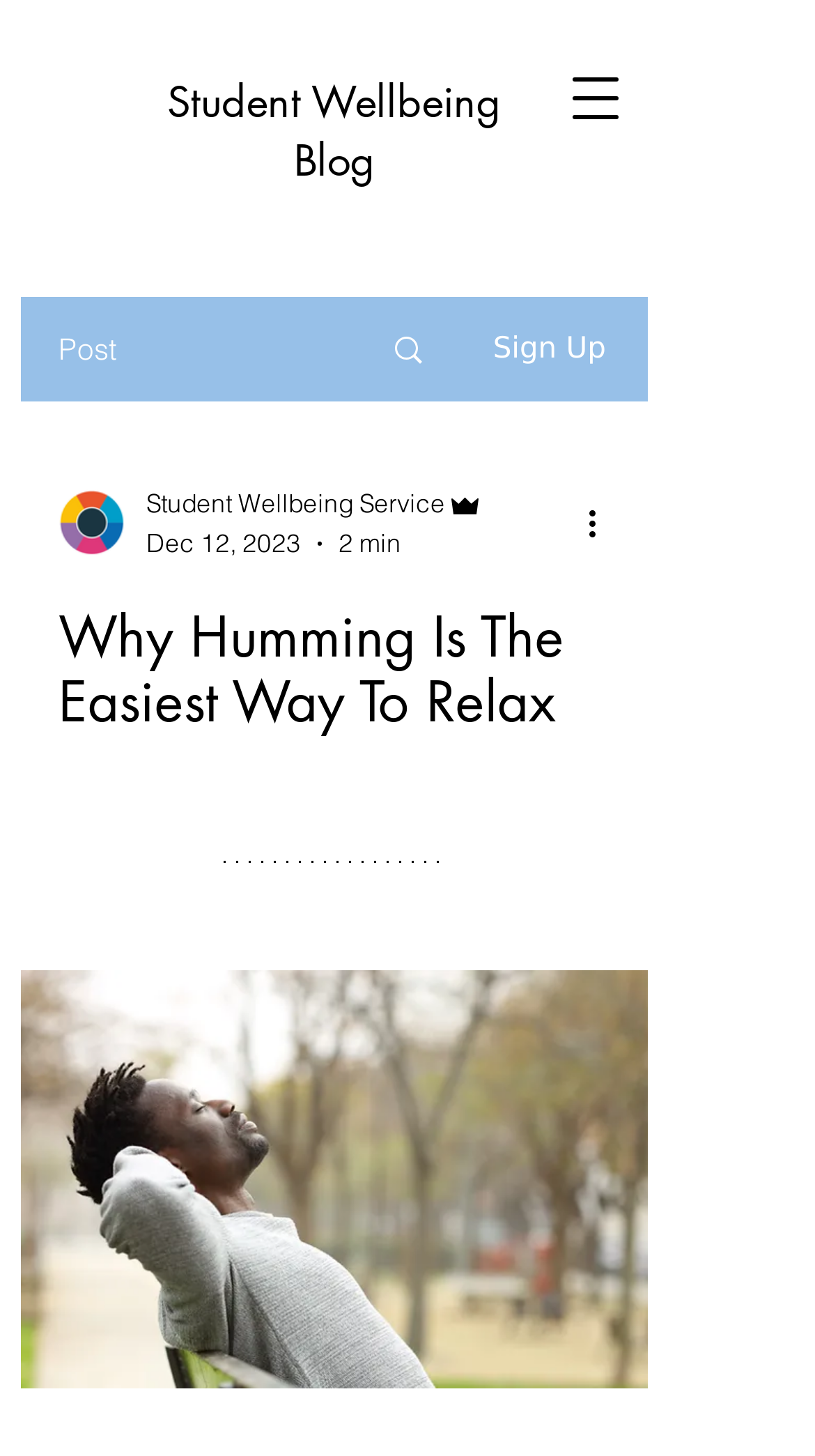What is the topic of the article?
Refer to the image and provide a one-word or short phrase answer.

Relaxation and stress relief